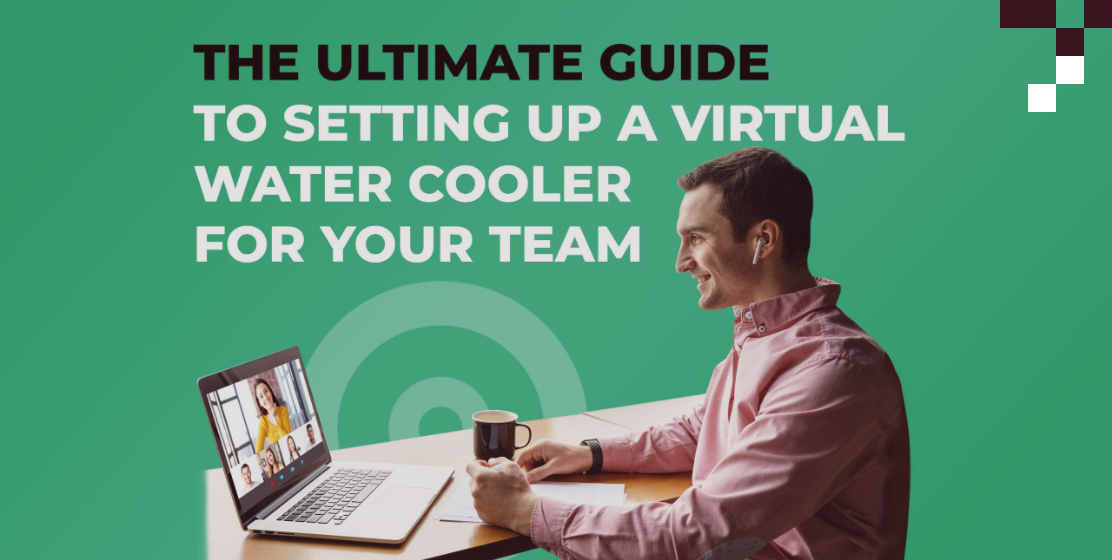Give a thorough caption of the image, focusing on all visible elements.

The image features a professional man engaging in a virtual meeting, symbolizing modern workplace communication. He is sitting at a desk with a laptop open in front of him, displaying a video call with multiple participants. The background is a vibrant green, creating a lively and dynamic atmosphere, while the text overlay reads, "THE ULTIMATE GUIDE TO SETTING UP A VIRTUAL WATER COOLER FOR YOUR TEAM." This caption hints at the importance of fostering connections and informal interactions among team members in a digital environment, highlighting the relevance of virtual water coolers in today's remote work culture. The man's attentive expression and use of earbuds suggest active participation, embodying the blend of technology and teamwork essential for effective digital collaboration.